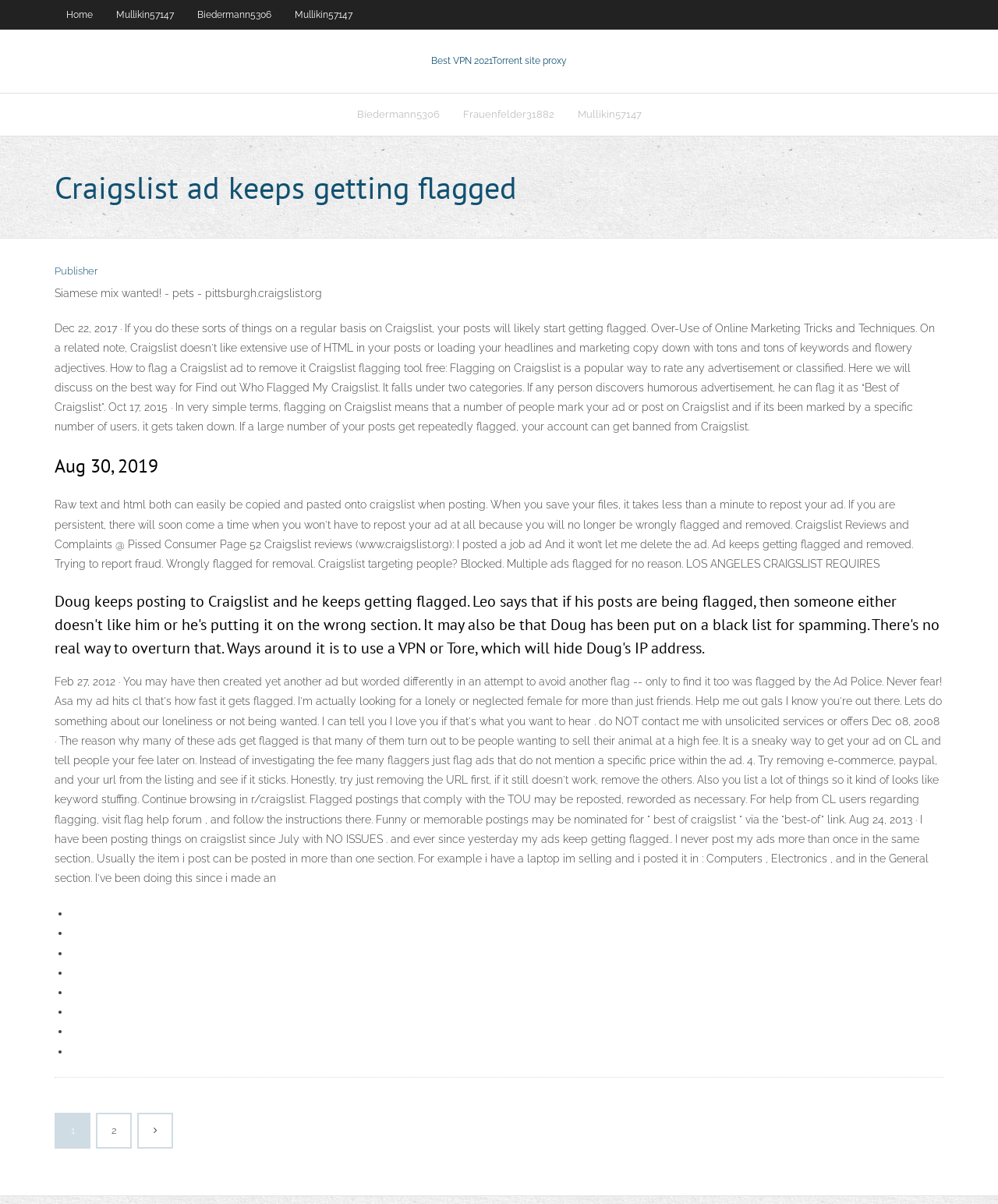By analyzing the image, answer the following question with a detailed response: What is the 'Best of Craigslist' feature?

The webpage mentions that the 'Best of Craigslist' feature allows users to nominate humorous or memorable postings, which can be flagged as such by other users.